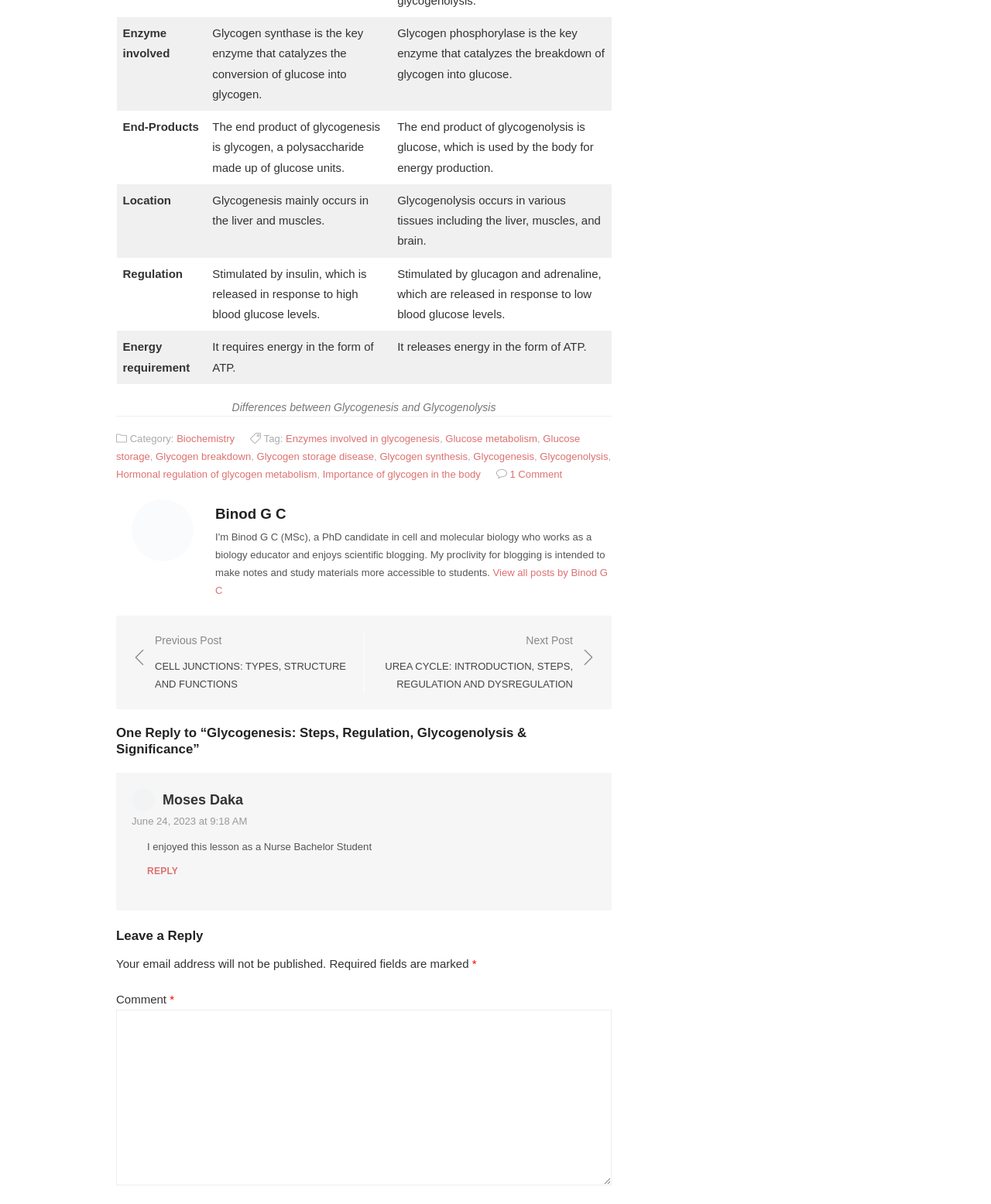Please find the bounding box coordinates of the section that needs to be clicked to achieve this instruction: "Type a comment in the text box".

[0.117, 0.839, 0.617, 0.985]